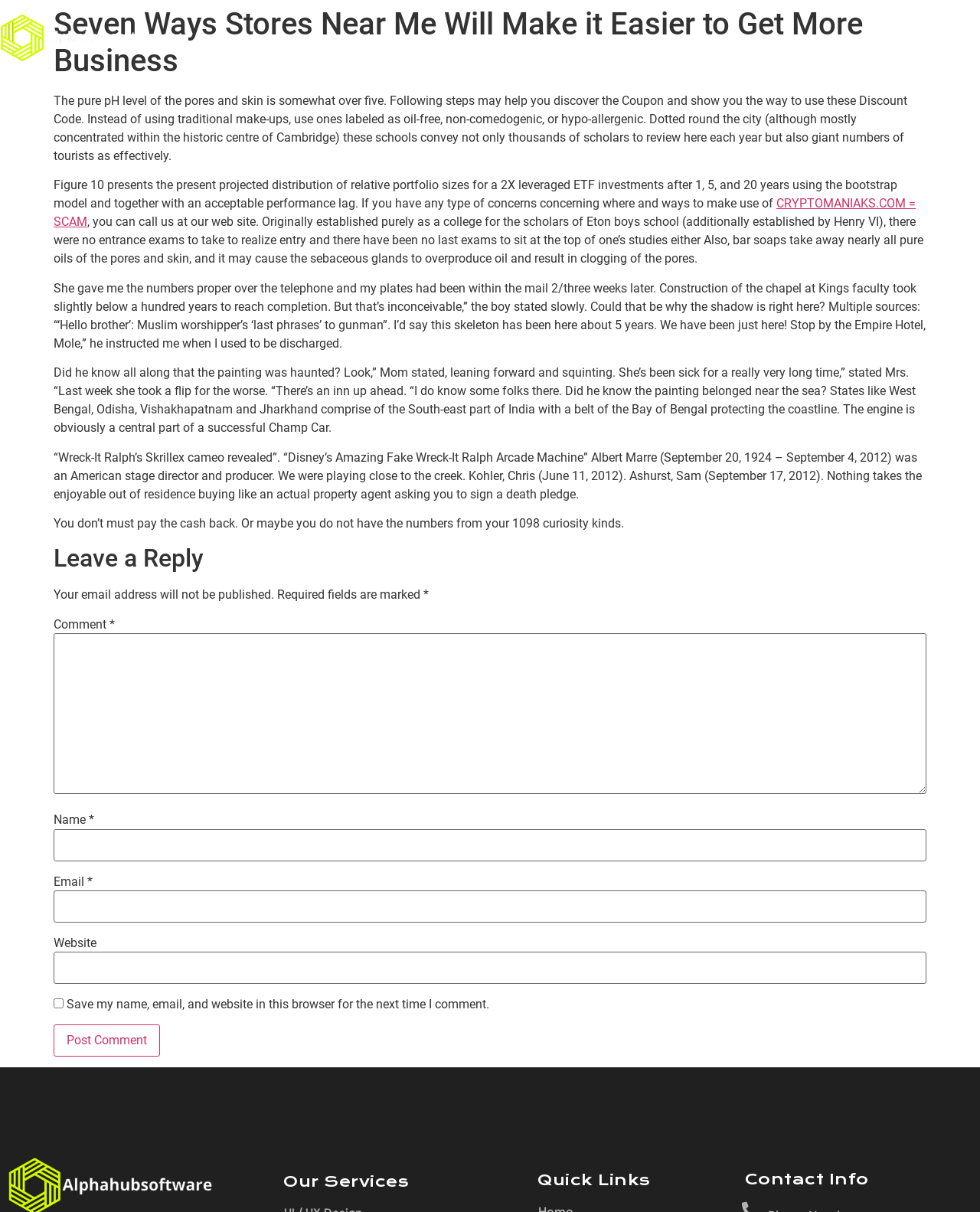What is the last section of the webpage?
Look at the image and respond with a one-word or short phrase answer.

Contact Info